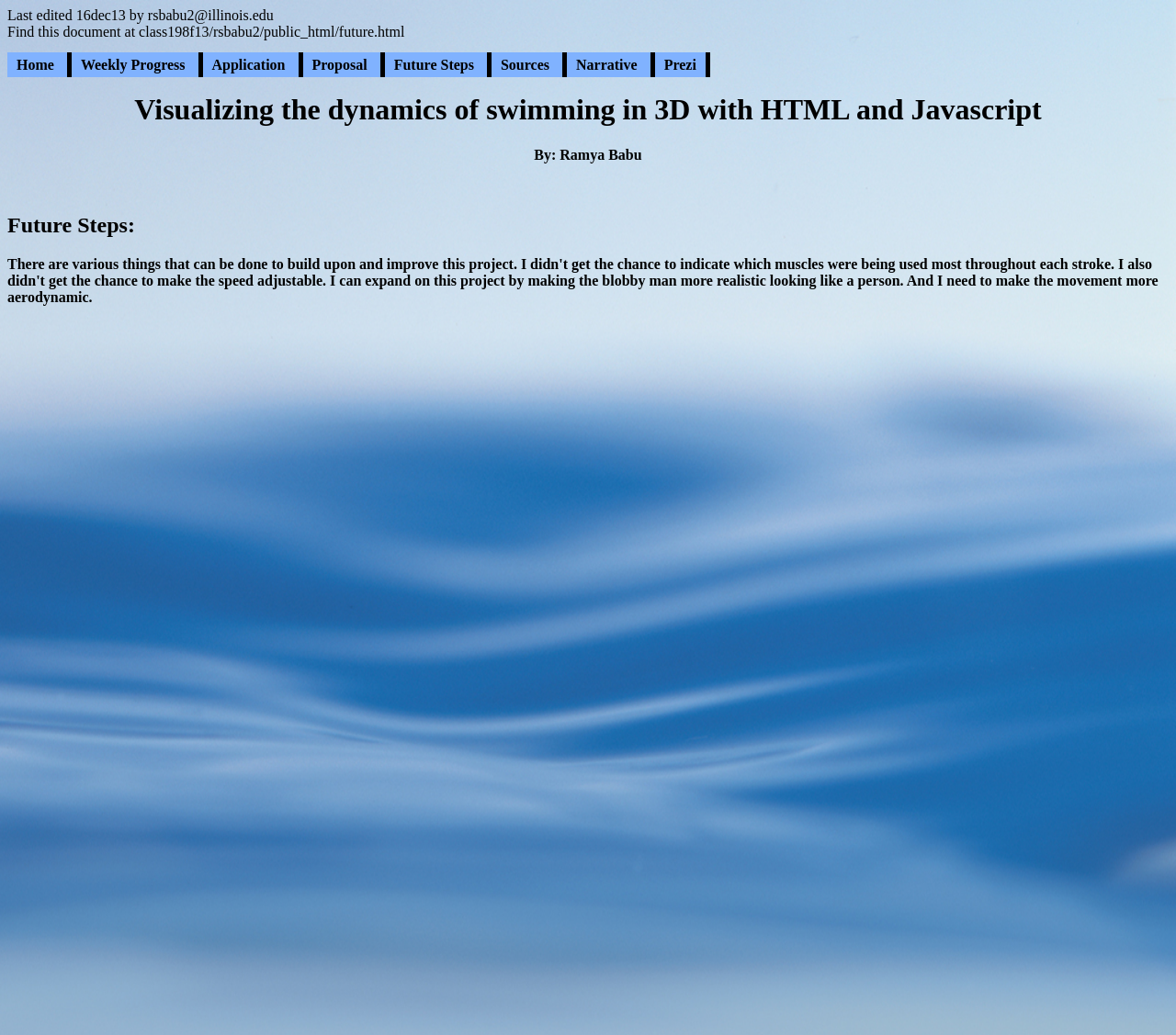Determine the bounding box coordinates of the clickable area required to perform the following instruction: "view weekly progress". The coordinates should be represented as four float numbers between 0 and 1: [left, top, right, bottom].

[0.061, 0.051, 0.172, 0.075]